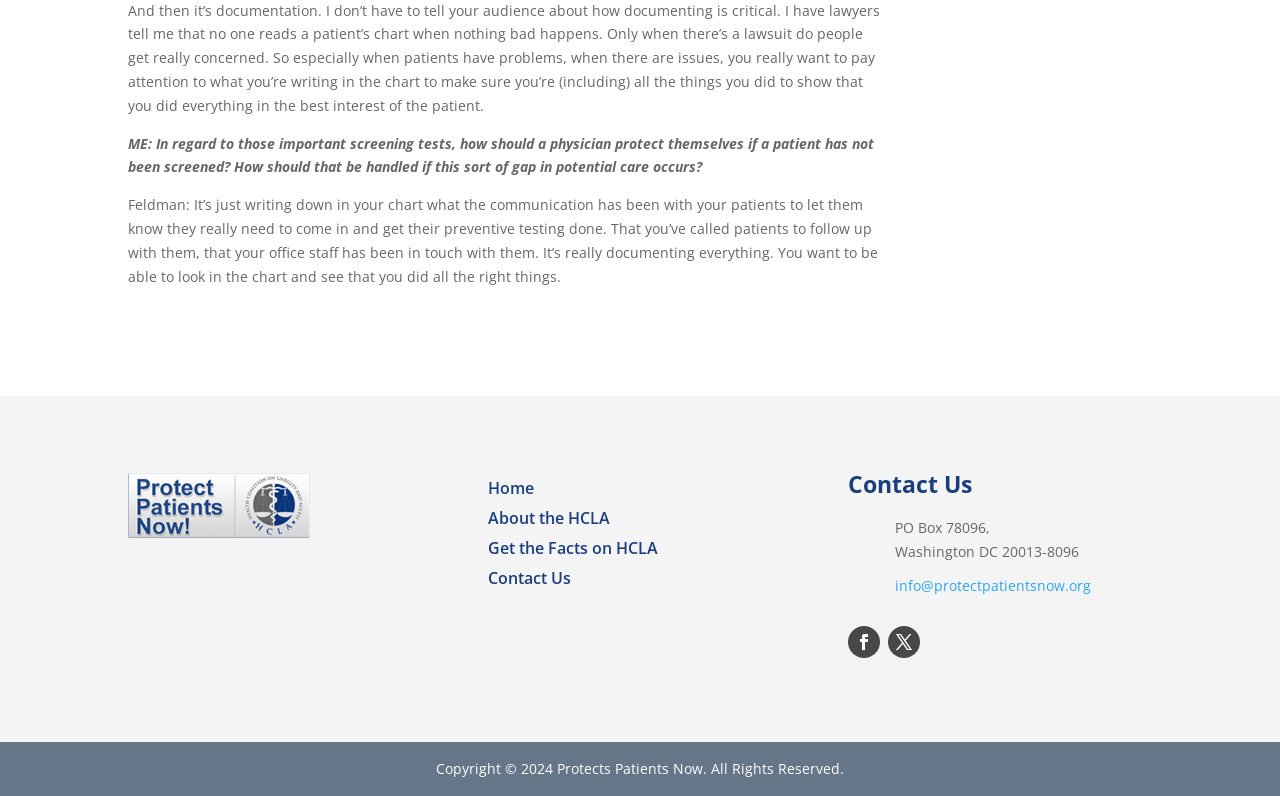Locate the bounding box of the UI element defined by this description: "aria-label="Name" name="name" placeholder="Name"". The coordinates should be given as four float numbers between 0 and 1, formatted as [left, top, right, bottom].

None